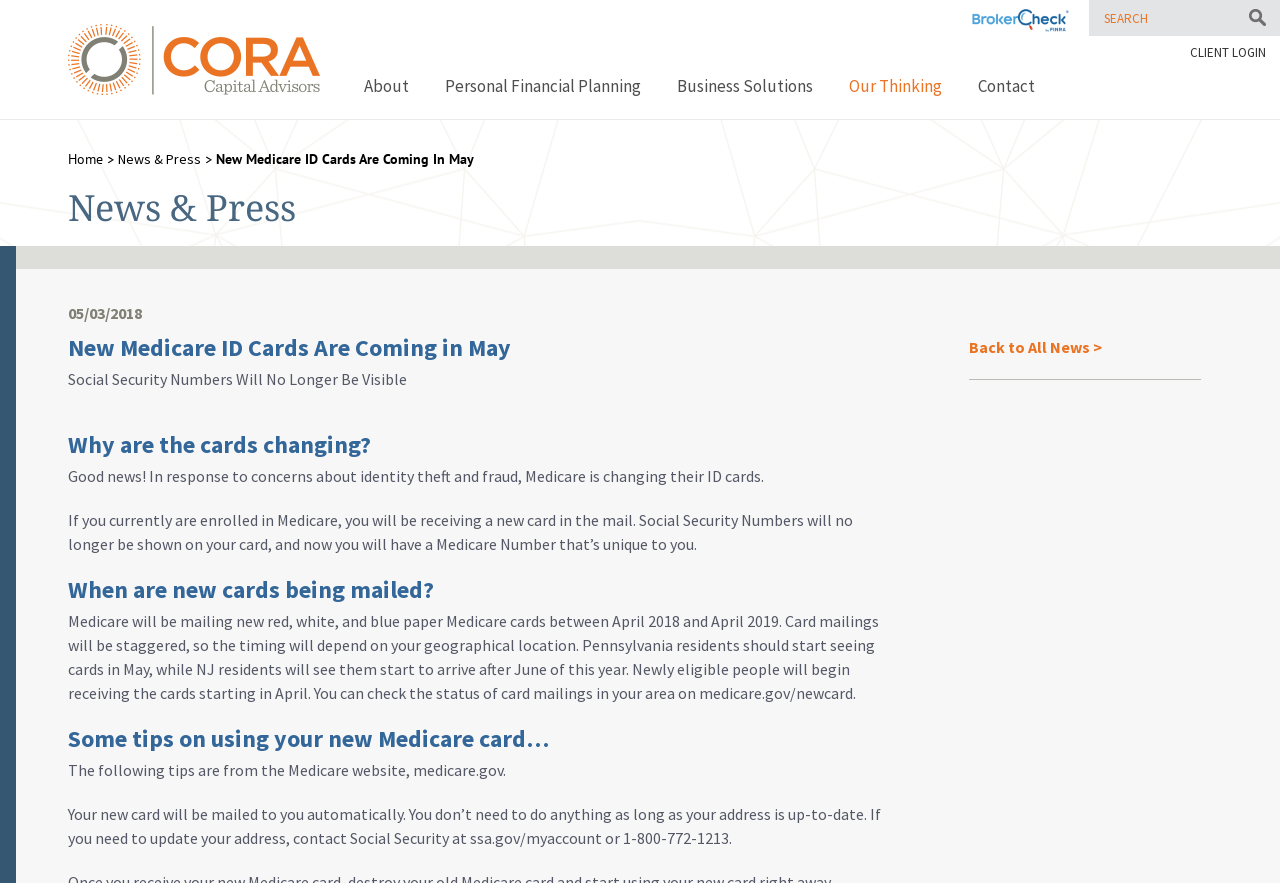What is the topic of the news article?
Please answer using one word or phrase, based on the screenshot.

New Medicare ID Cards